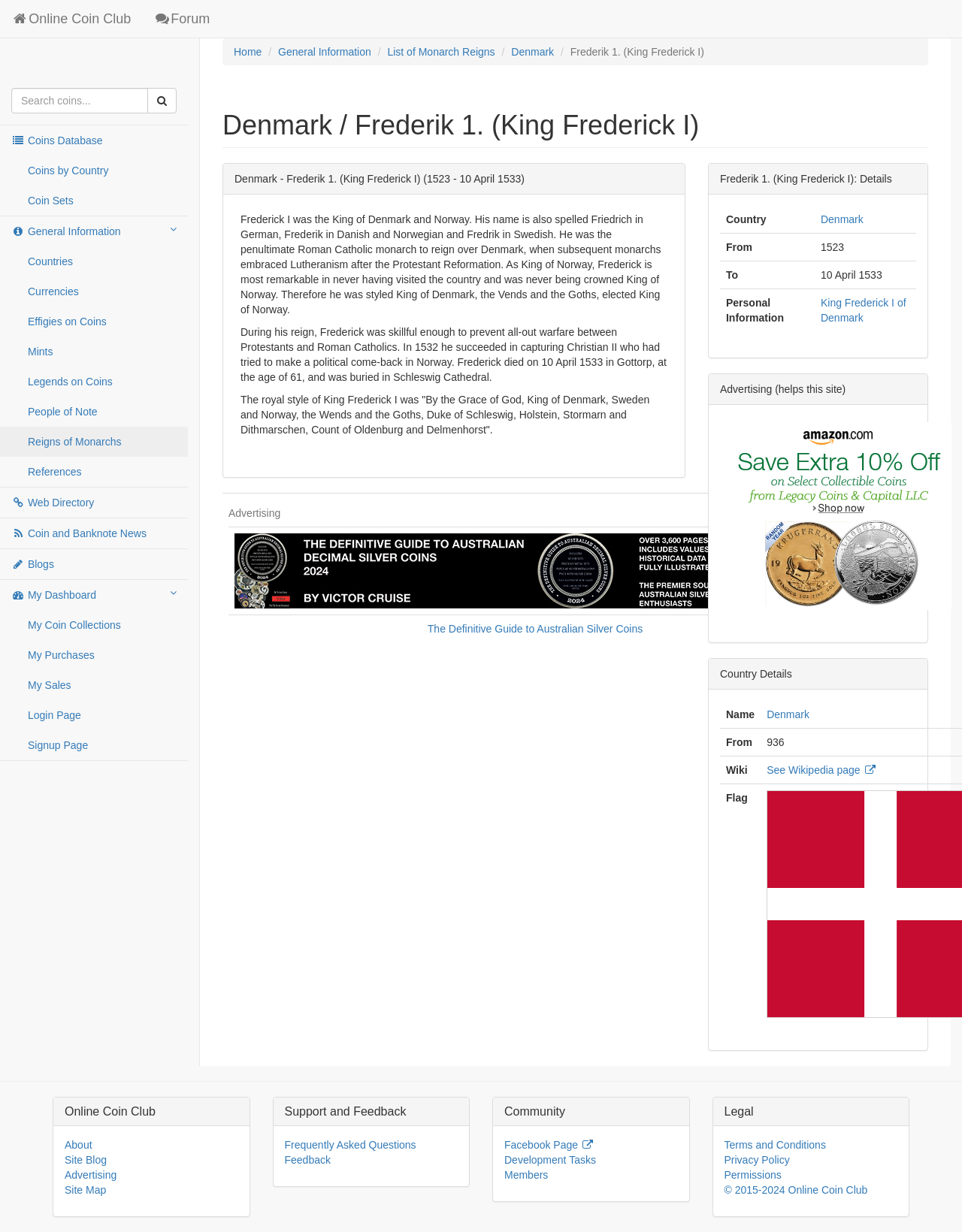Identify the bounding box for the element characterized by the following description: "Terms and Conditions".

[0.753, 0.925, 0.859, 0.934]